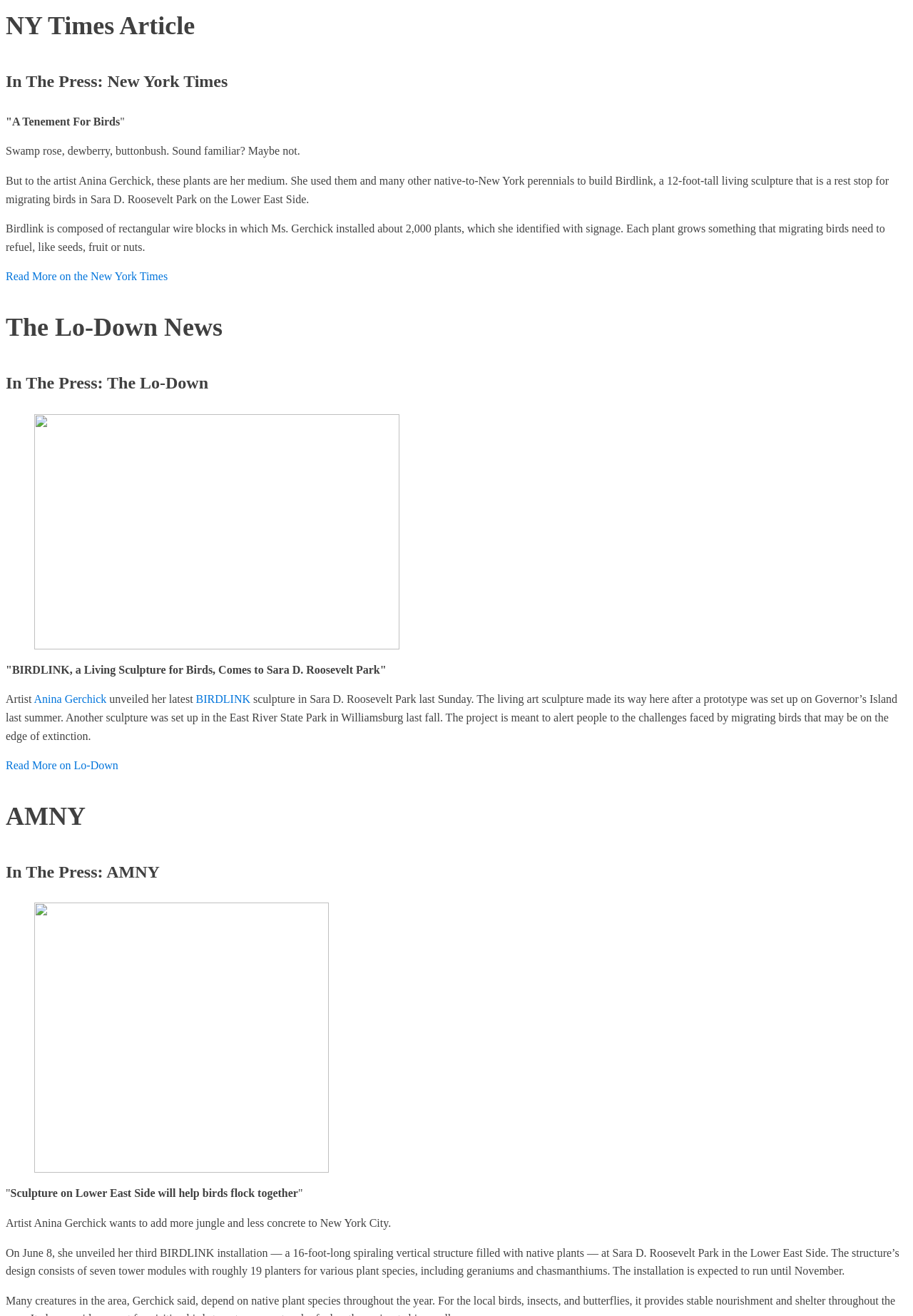How many links are there in the second article?
Please describe in detail the information shown in the image to answer the question.

I counted the number of link elements in the second article element, and there are three of them, including links to 'Anina Gerchick', 'BIRDLINK', and 'Read More on Lo-Down'.